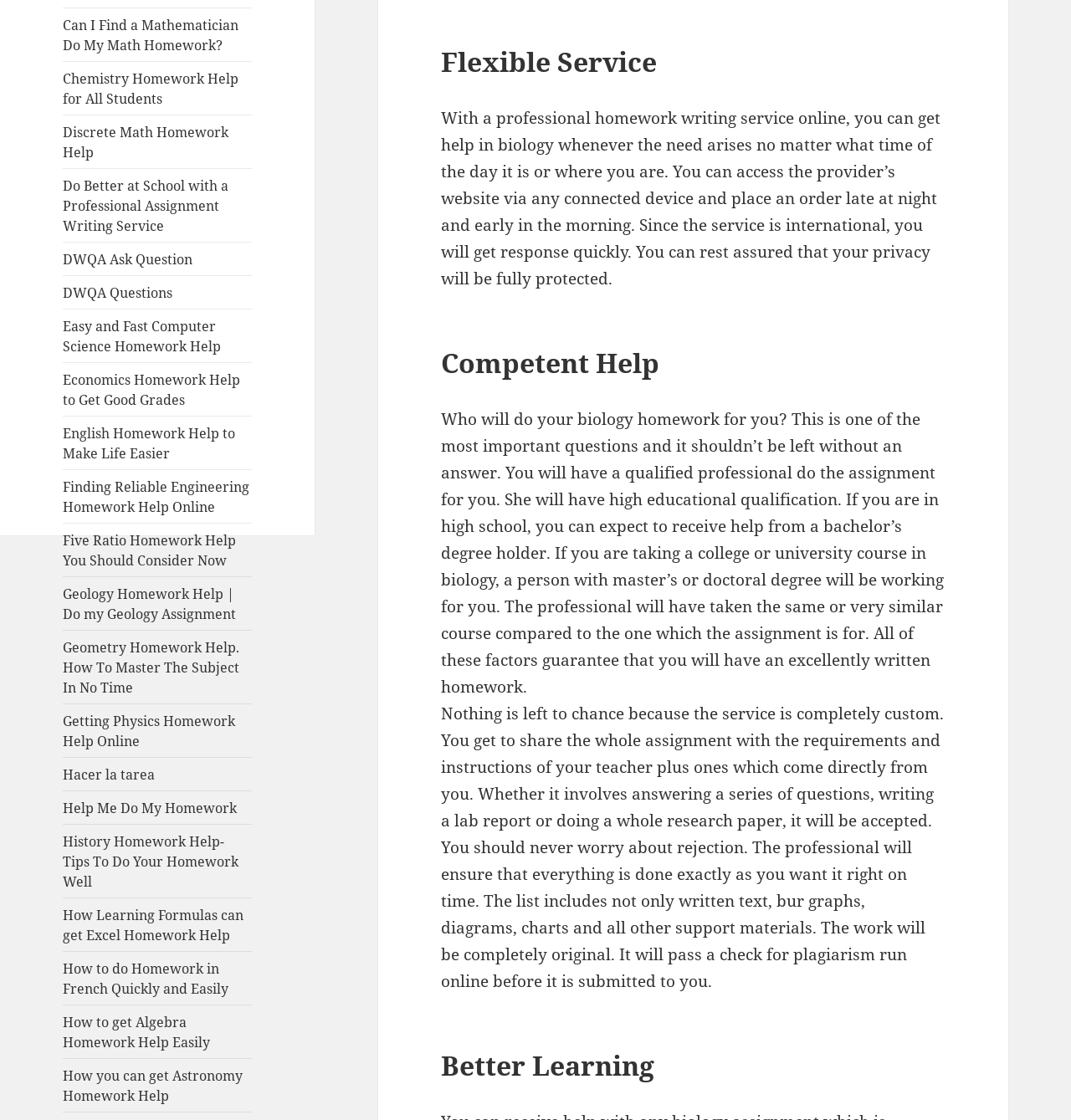Identify and provide the bounding box coordinates of the UI element described: "DWQA Questions". The coordinates should be formatted as [left, top, right, bottom], with each number being a float between 0 and 1.

[0.059, 0.253, 0.161, 0.269]